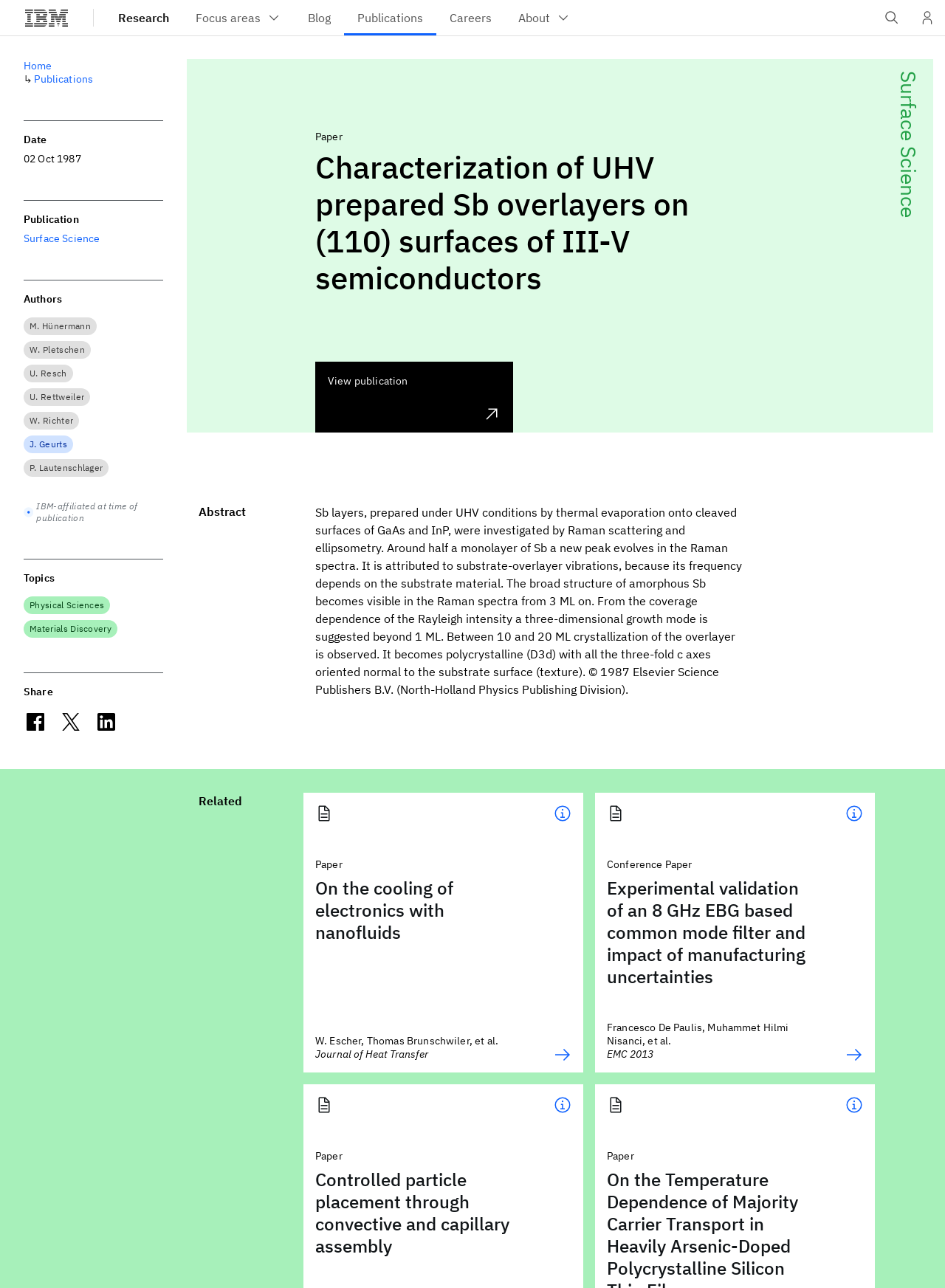Find the bounding box coordinates of the element you need to click on to perform this action: 'Search using the IBM search field'. The coordinates should be represented by four float values between 0 and 1, in the format [left, top, right, bottom].

[0.925, 0.0, 0.962, 0.028]